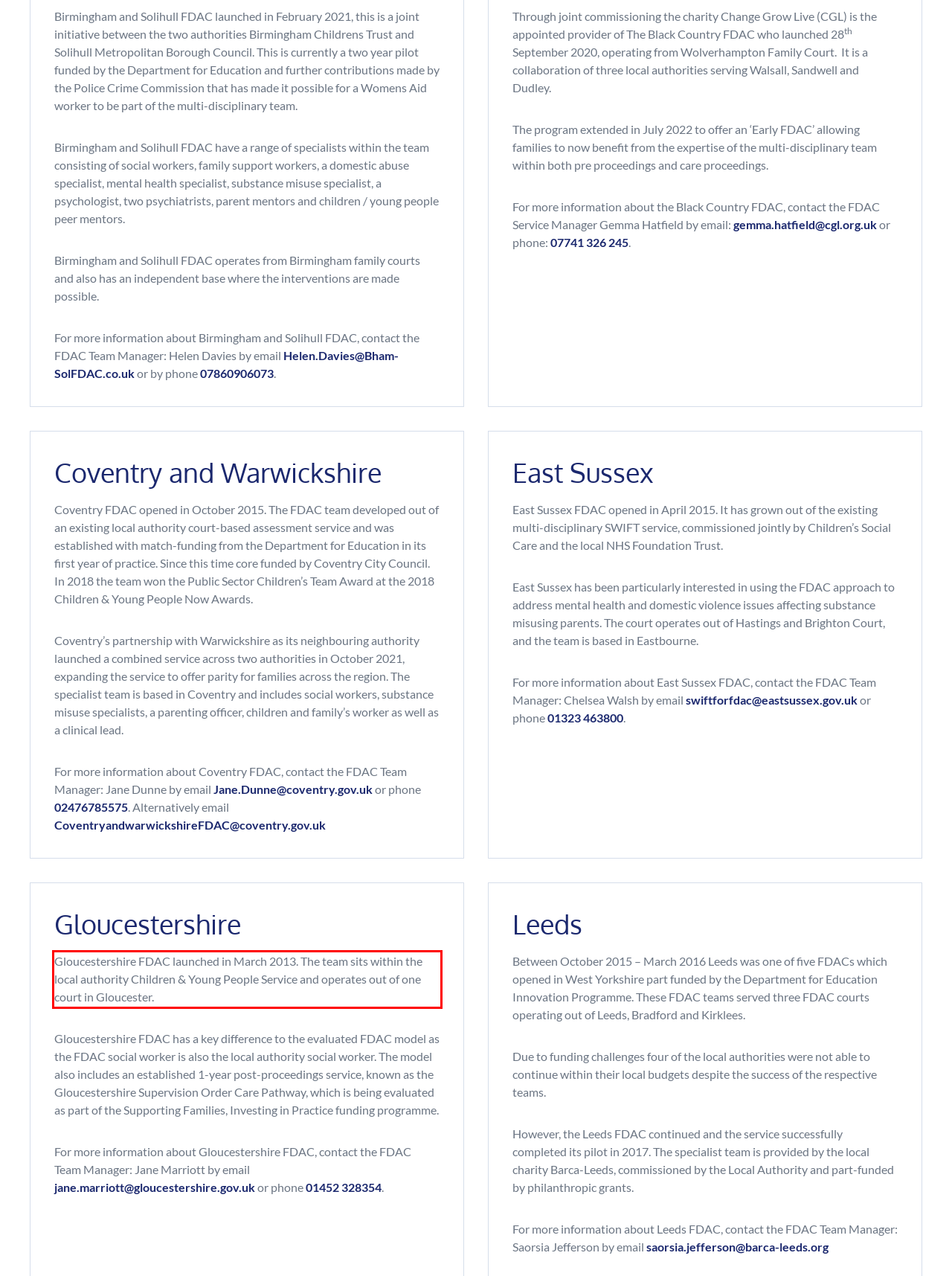By examining the provided screenshot of a webpage, recognize the text within the red bounding box and generate its text content.

Gloucestershire FDAC launched in March 2013. The team sits within the local authority Children & Young People Service and operates out of one court in Gloucester.